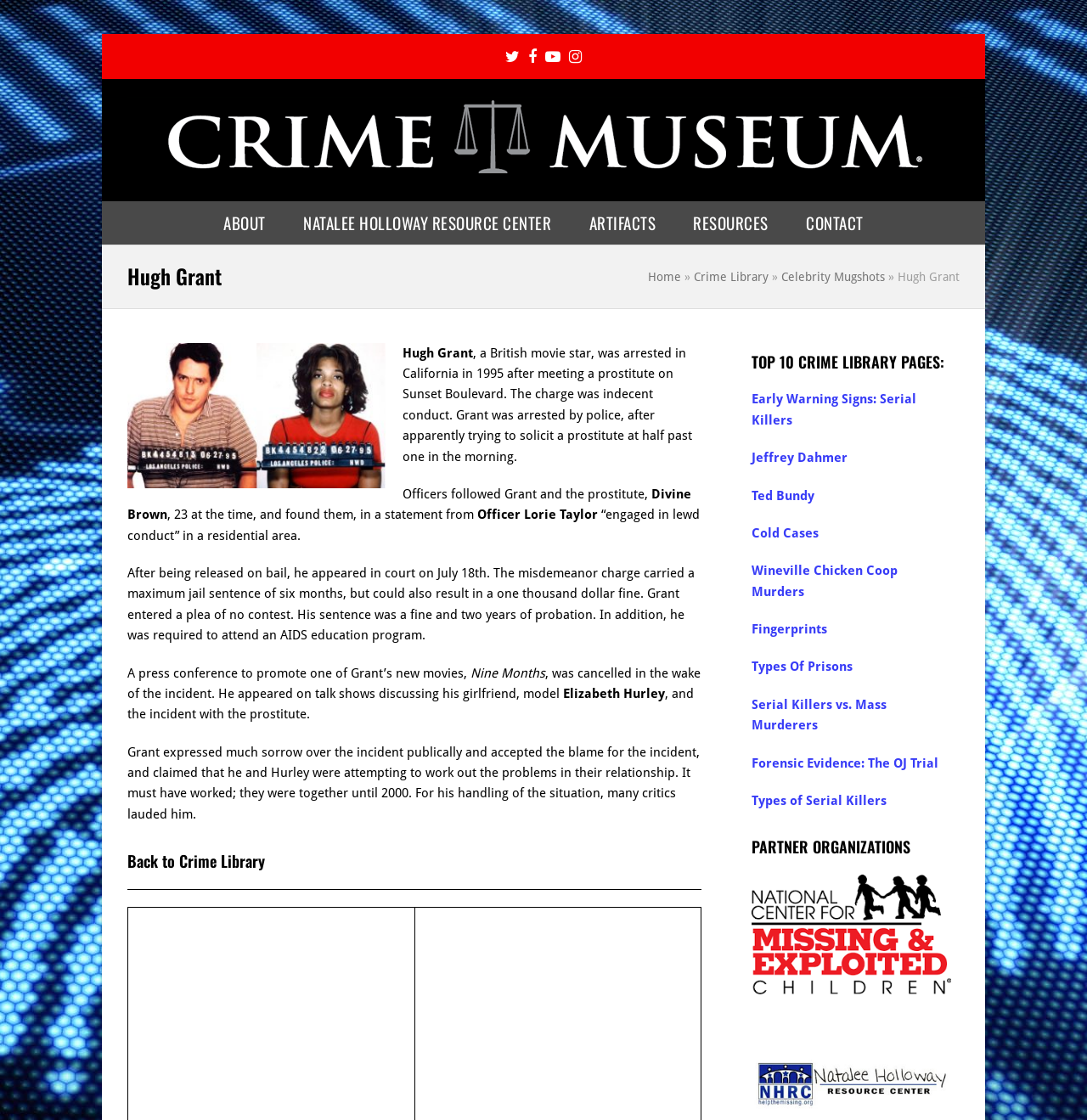Based on the image, please elaborate on the answer to the following question:
What is the name of Hugh Grant's girlfriend mentioned in the article?

The text description 'He appeared on talk shows discussing his girlfriend, model Elizabeth Hurley, and the incident with the prostitute.' indicates that Hugh Grant's girlfriend is Elizabeth Hurley.